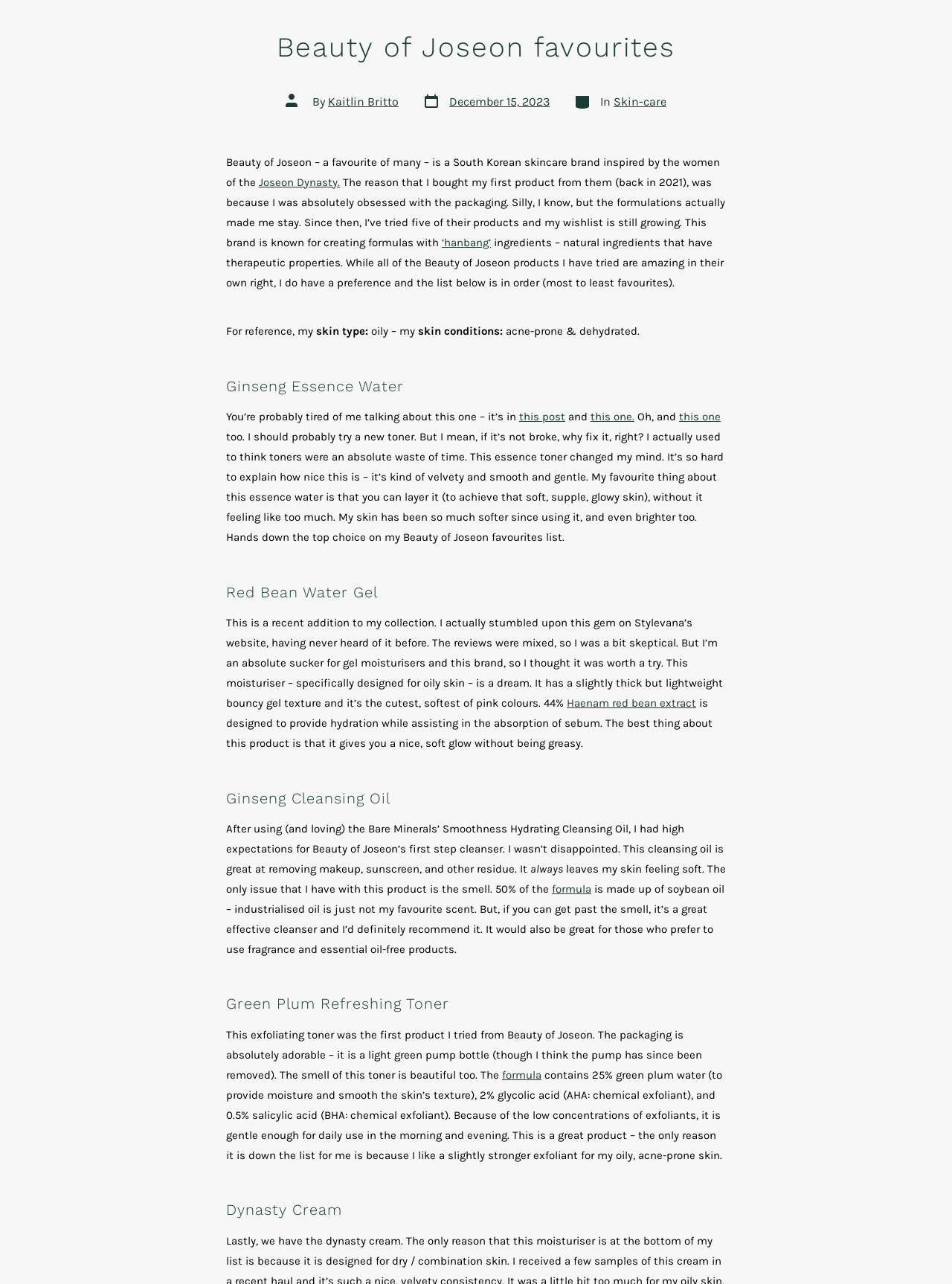Please predict the bounding box coordinates (top-left x, top-left y, bottom-right x, bottom-right y) for the UI element in the screenshot that fits the description: Archive

None